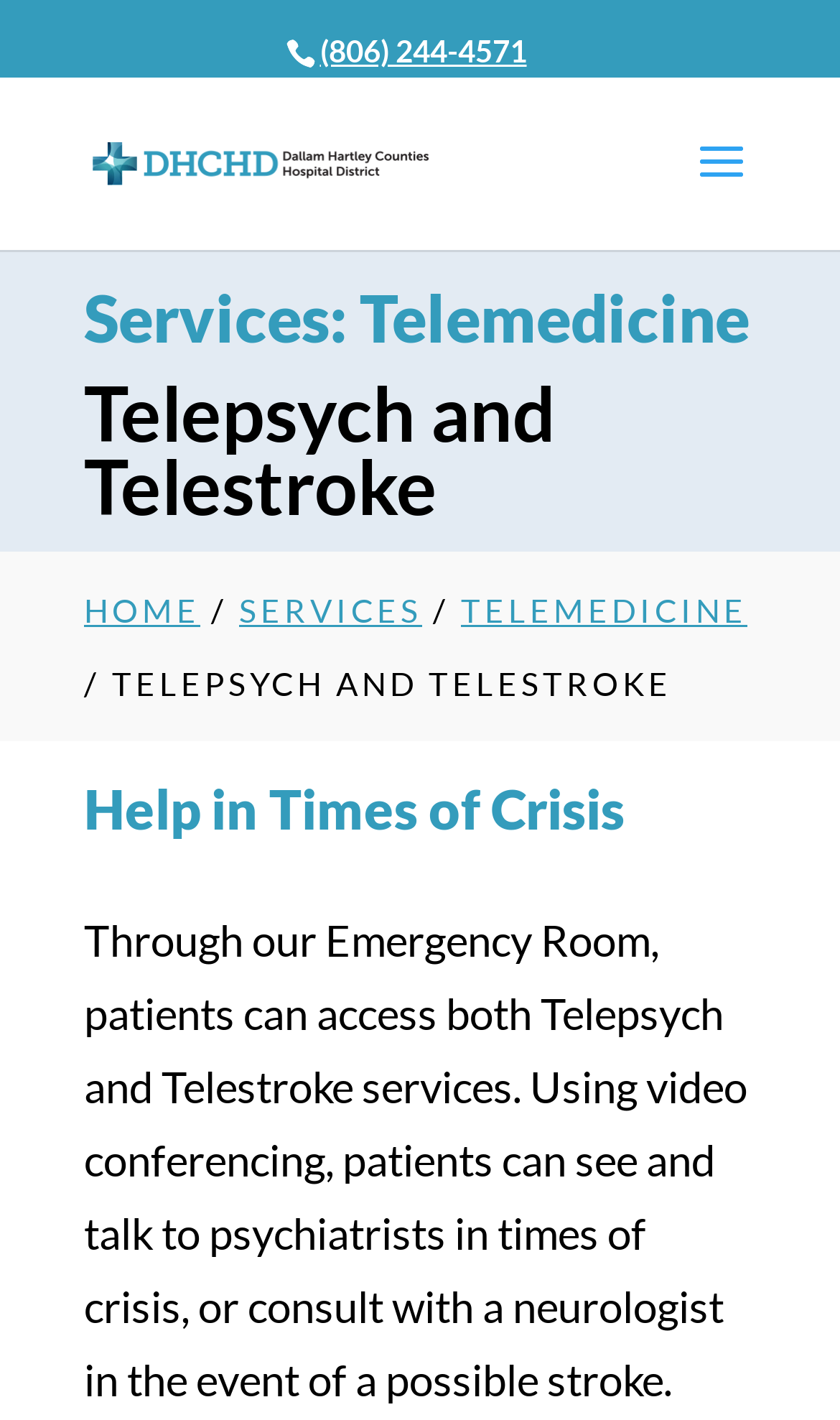What is the crisis mentioned on the webpage?
Refer to the screenshot and answer in one word or phrase.

Times of Crisis